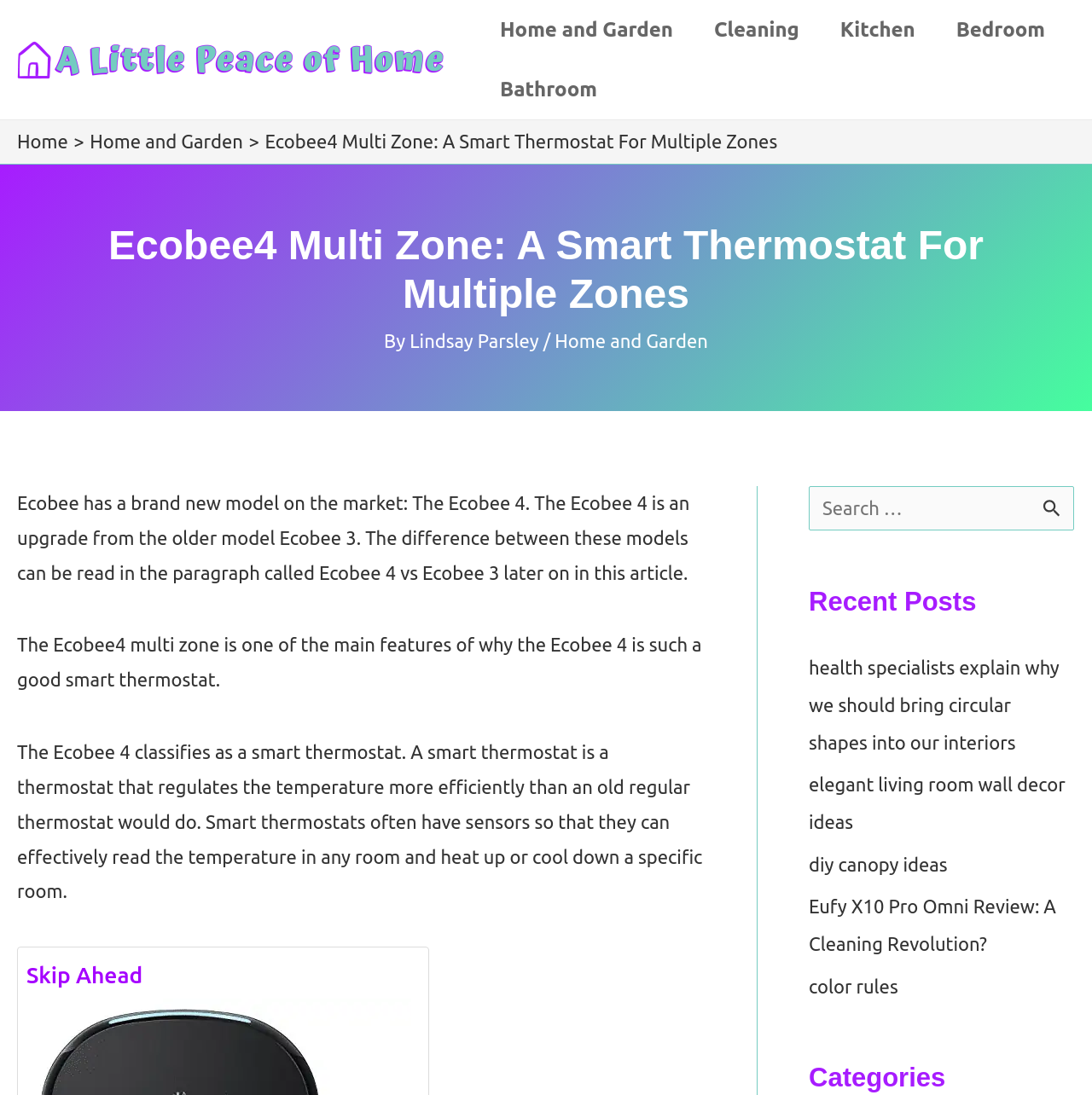Refer to the image and provide an in-depth answer to the question: 
How many navigation links are in the header menu?

I counted the number of links in the navigation 'Site Navigation: Header Menu' section, which are 'Home and Garden', 'Cleaning', 'Kitchen', 'Bedroom', and 'Bathroom', totaling 5 links.